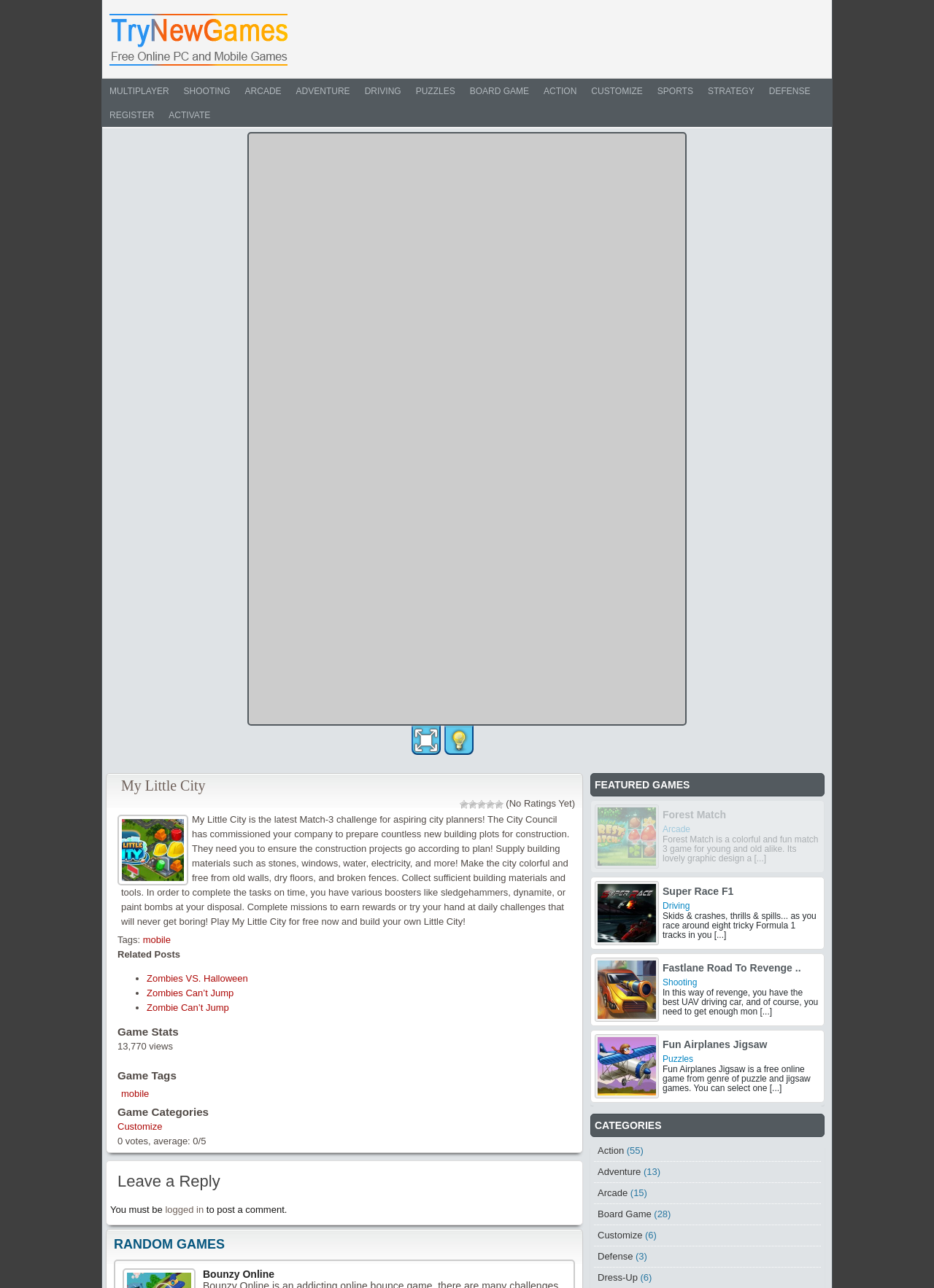Respond to the question below with a concise word or phrase:
What type of game is My Little City?

Match-3